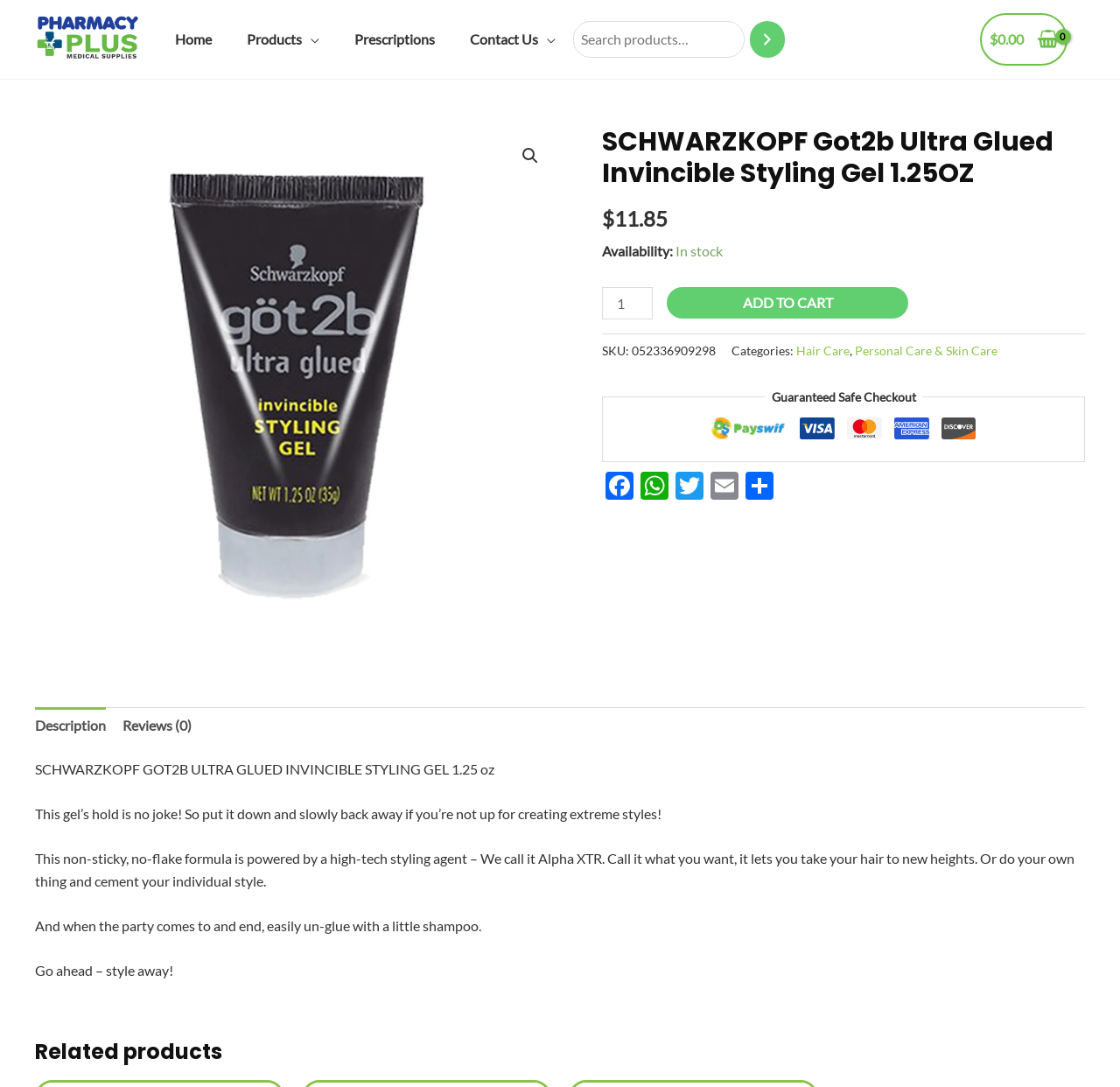What is the purpose of the product?
Look at the image and respond with a one-word or short phrase answer.

For styling hair